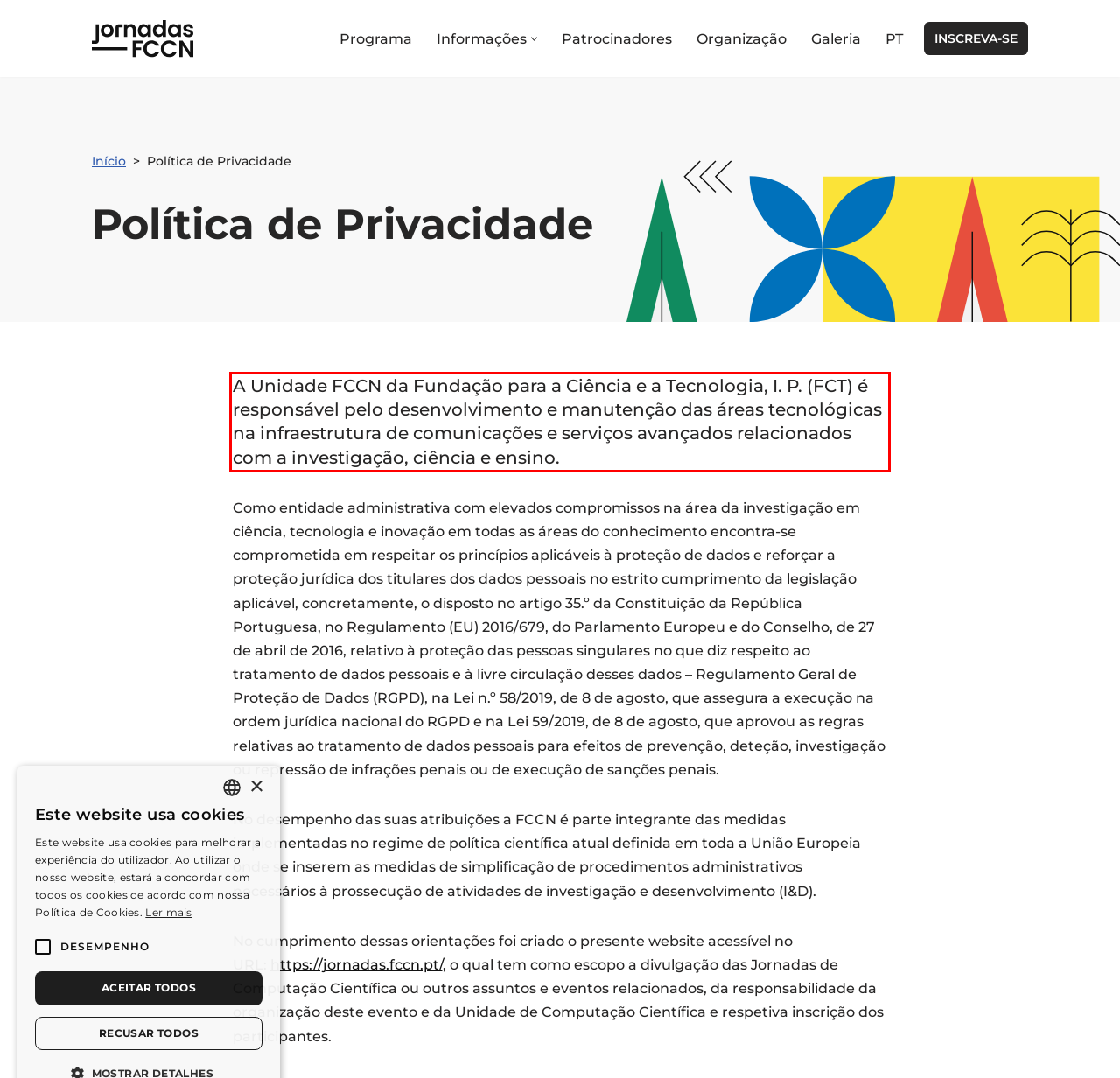Review the screenshot of the webpage and recognize the text inside the red rectangle bounding box. Provide the extracted text content.

A Unidade FCCN da Fundação para a Ciência e a Tecnologia, I. P. (FCT) é responsável pelo desenvolvimento e manutenção das áreas tecnológicas na infraestrutura de comunicações e serviços avançados relacionados com a investigação, ciência e ensino.